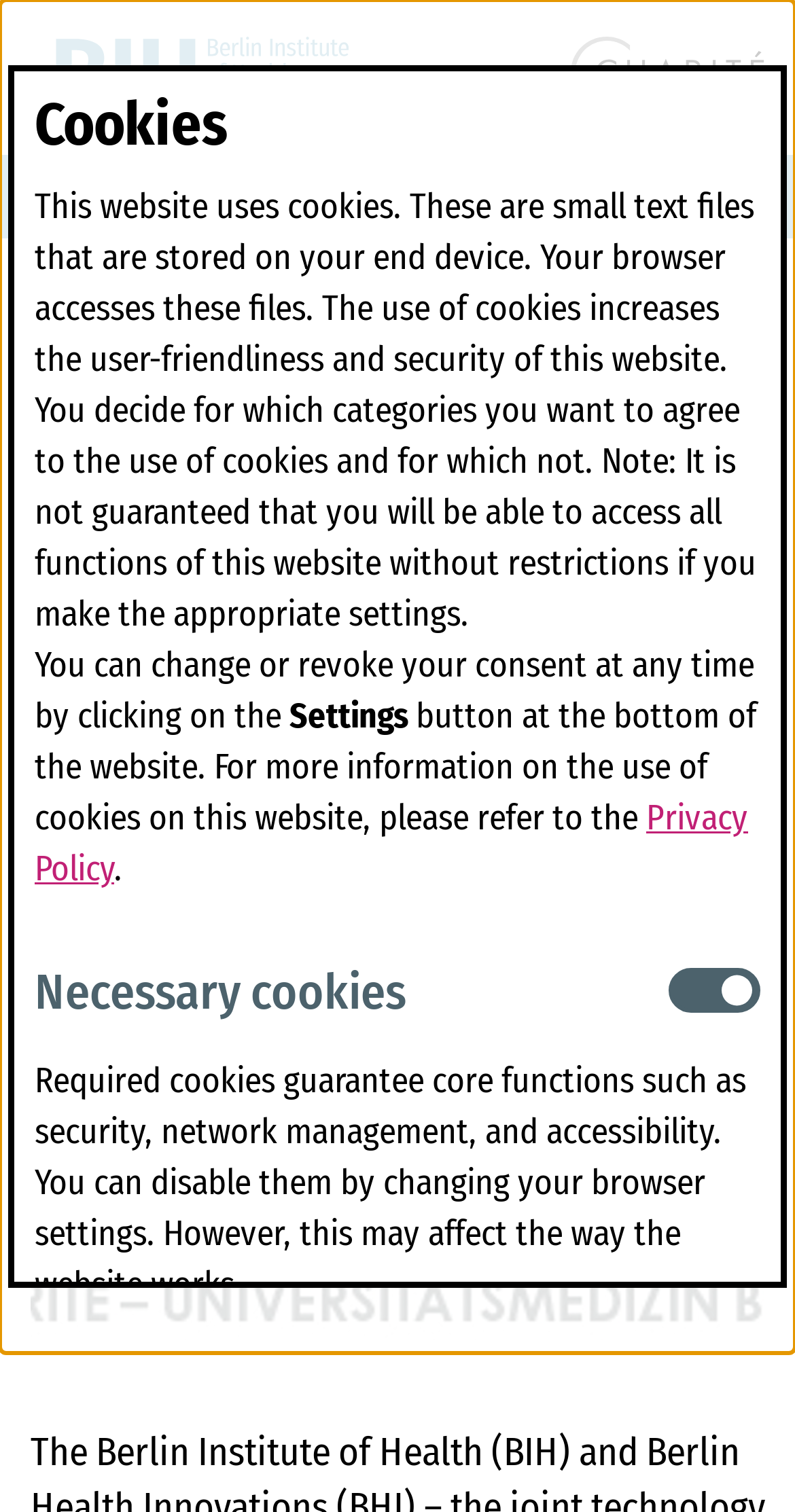Describe in detail what you see on the webpage.

The webpage is about the Berlin Institute of Health (BIH) and Berlin Health Innovations (BHI), with a focus on a call for proposals for the Validation Fund and SPARK-BIH. 

At the top left corner, there is a link to go back to the homepage, accompanied by an image. Next to it, there is a navigation menu with options to go to Charité. On the top right corner, there are two buttons to open or close the search and navigation menus. 

Below the top navigation menu, there is a main navigation menu with options such as "About", "Research", "Career", "News", and "Translation". Each of these options has a dropdown menu with more specific choices.

The main content of the webpage starts with a navigation section that shows the current position, which is "News" > "Calls". Below this, there is a heading that reads "Call for Proposals: Validation Fund / SPARK-BIH". 

On the left side of the webpage, there is a figure that takes up most of the vertical space. On the right side, there is a section about cookies, which explains how the website uses cookies and allows users to customize their cookie settings. This section includes a heading, several paragraphs of text, and buttons to change or revoke consent. 

At the bottom of the webpage, there are more sections about cookies, including "Necessary cookies" and "Web Statistics", each with their own headings, text, and checkboxes to customize settings.